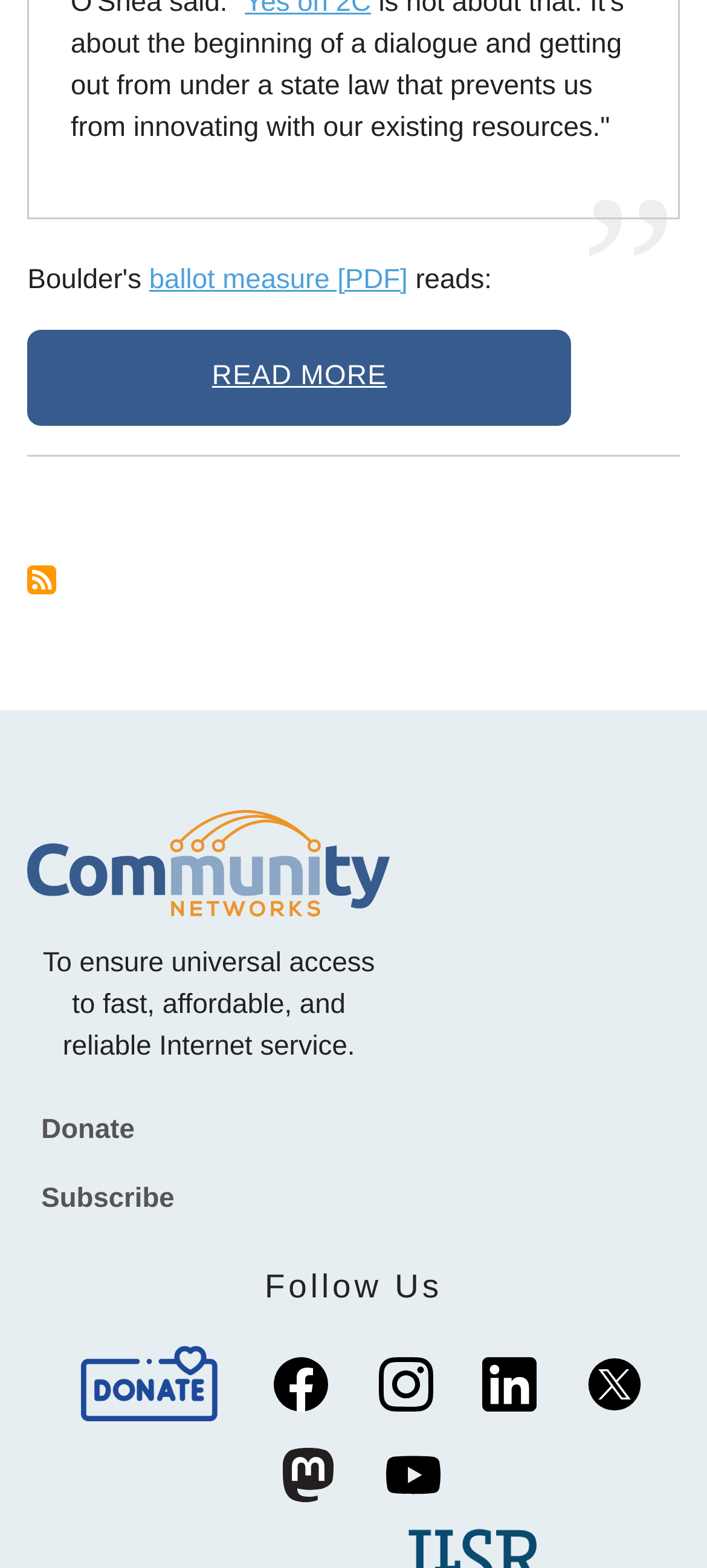Please find the bounding box coordinates of the clickable region needed to complete the following instruction: "subscribe to yuma county co". The bounding box coordinates must consist of four float numbers between 0 and 1, i.e., [left, top, right, bottom].

[0.039, 0.361, 0.08, 0.379]